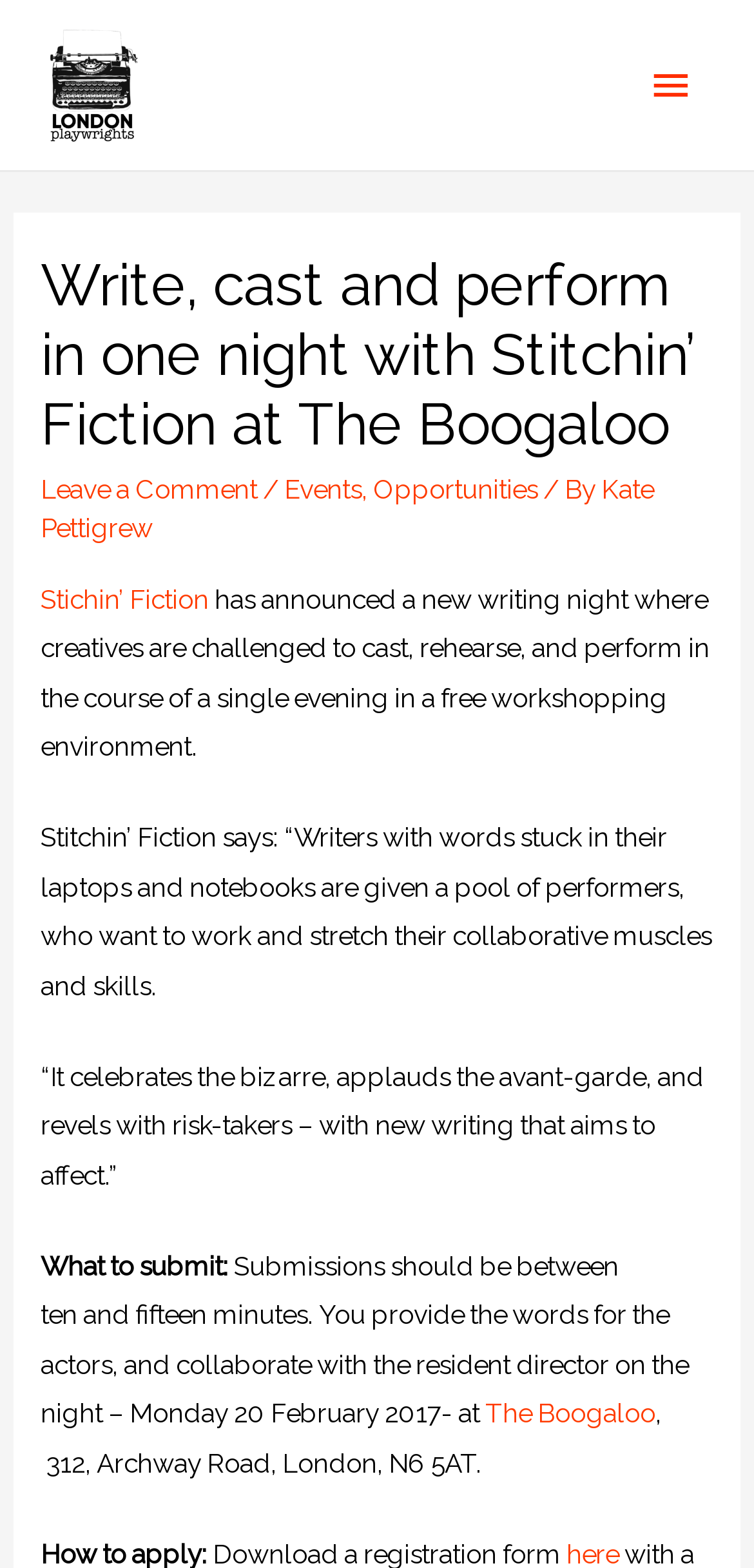Based on the image, please elaborate on the answer to the following question:
What is the duration of the submissions?

According to the text, submissions should be between ten and fifteen minutes, which is the duration specified for the writers to provide the words for the actors.